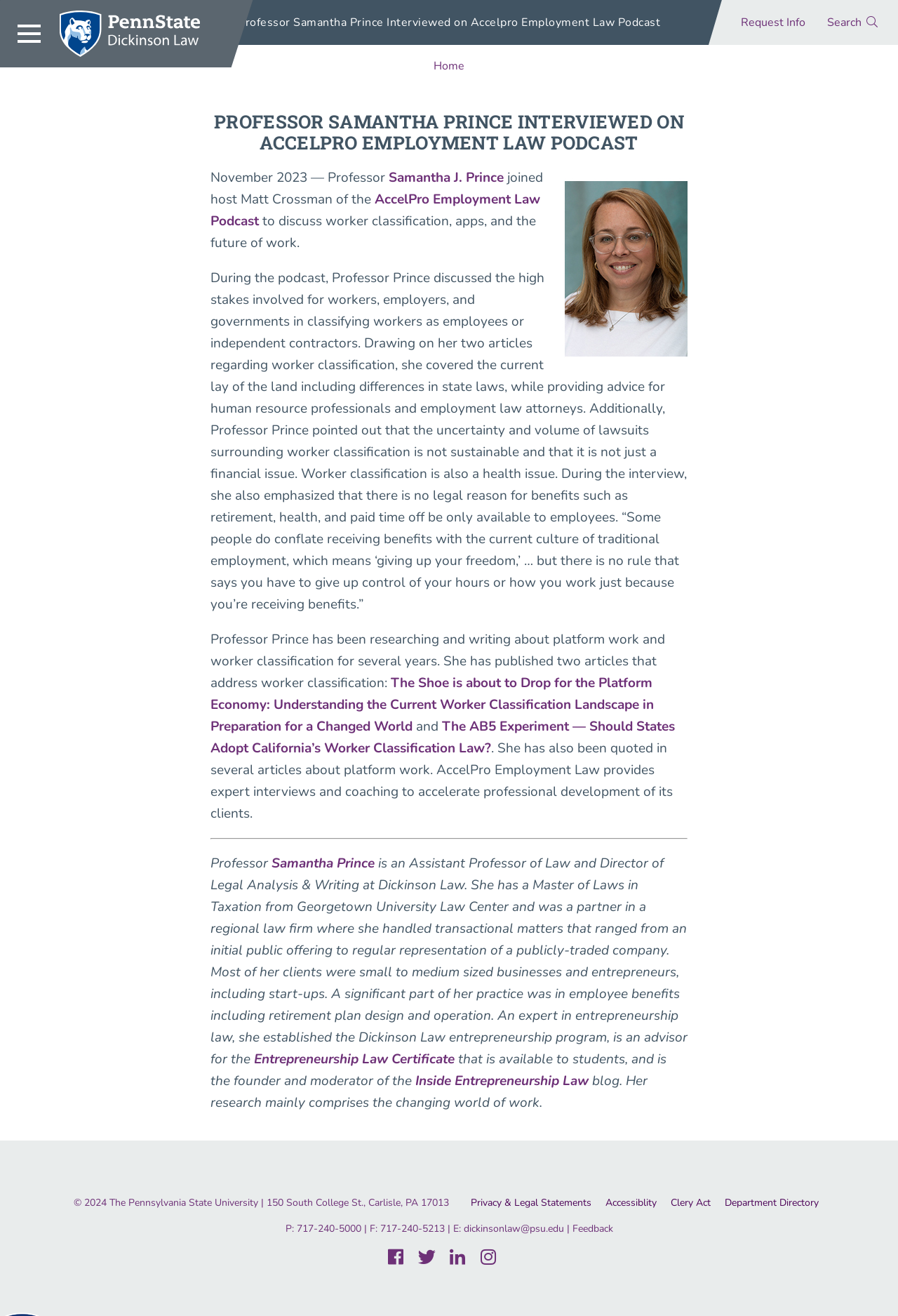Can you identify and provide the main heading of the webpage?

Professor Samantha Prince Interviewed on Accelpro Employment Law Podcast